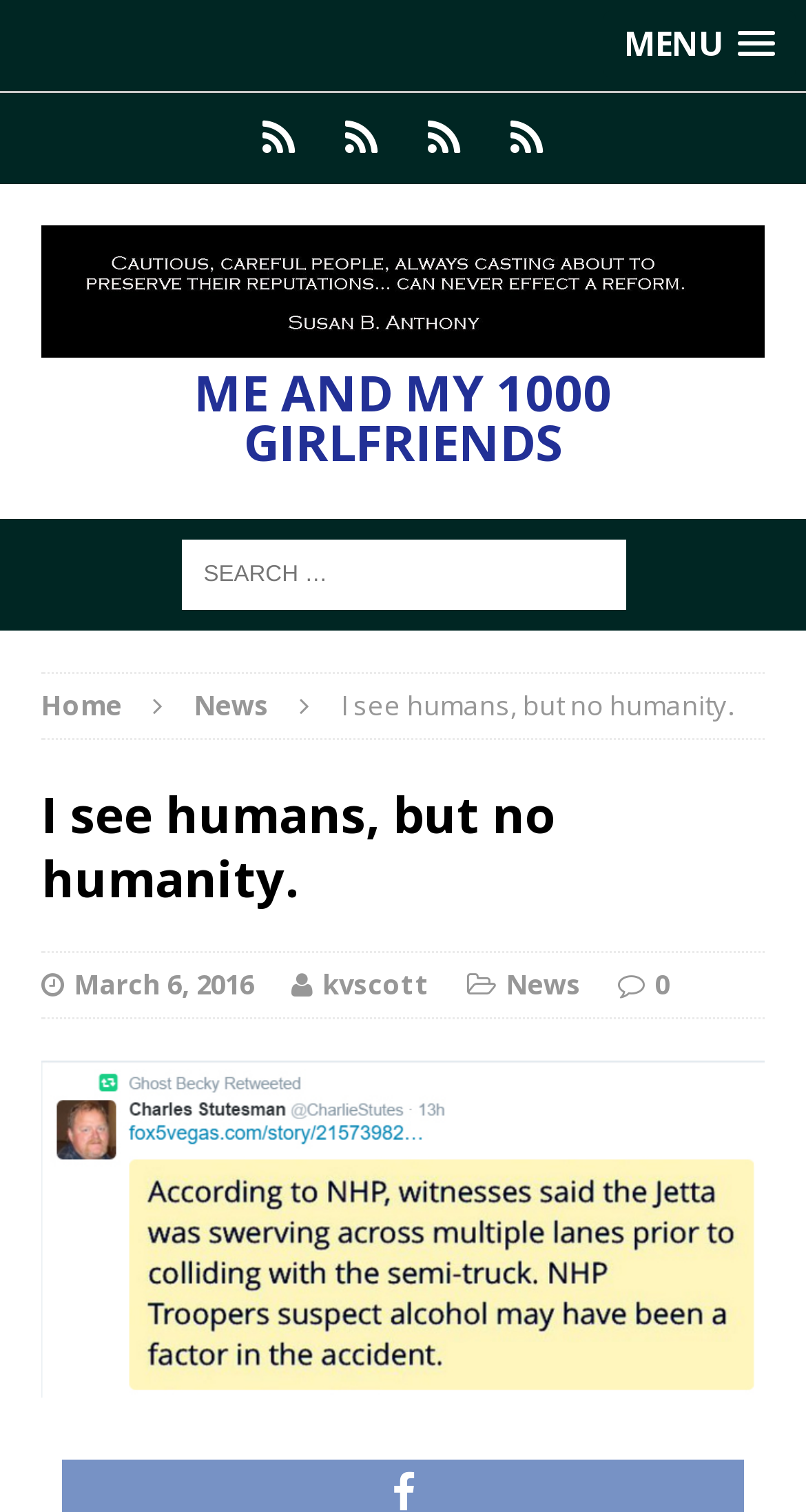What is the author of the post?
Based on the image, answer the question with a single word or brief phrase.

kvscott